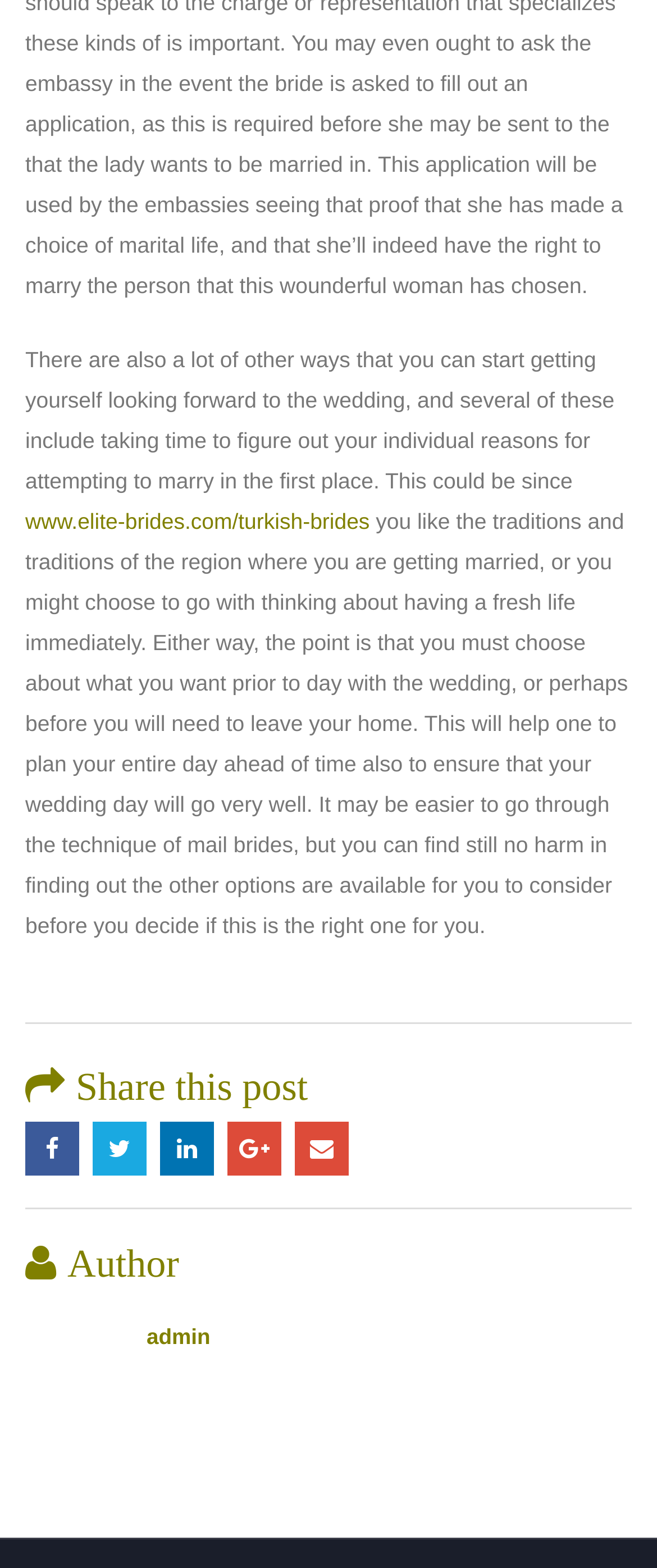Locate the bounding box of the UI element defined by this description: "Twitter". The coordinates should be given as four float numbers between 0 and 1, formatted as [left, top, right, bottom].

[0.141, 0.716, 0.223, 0.75]